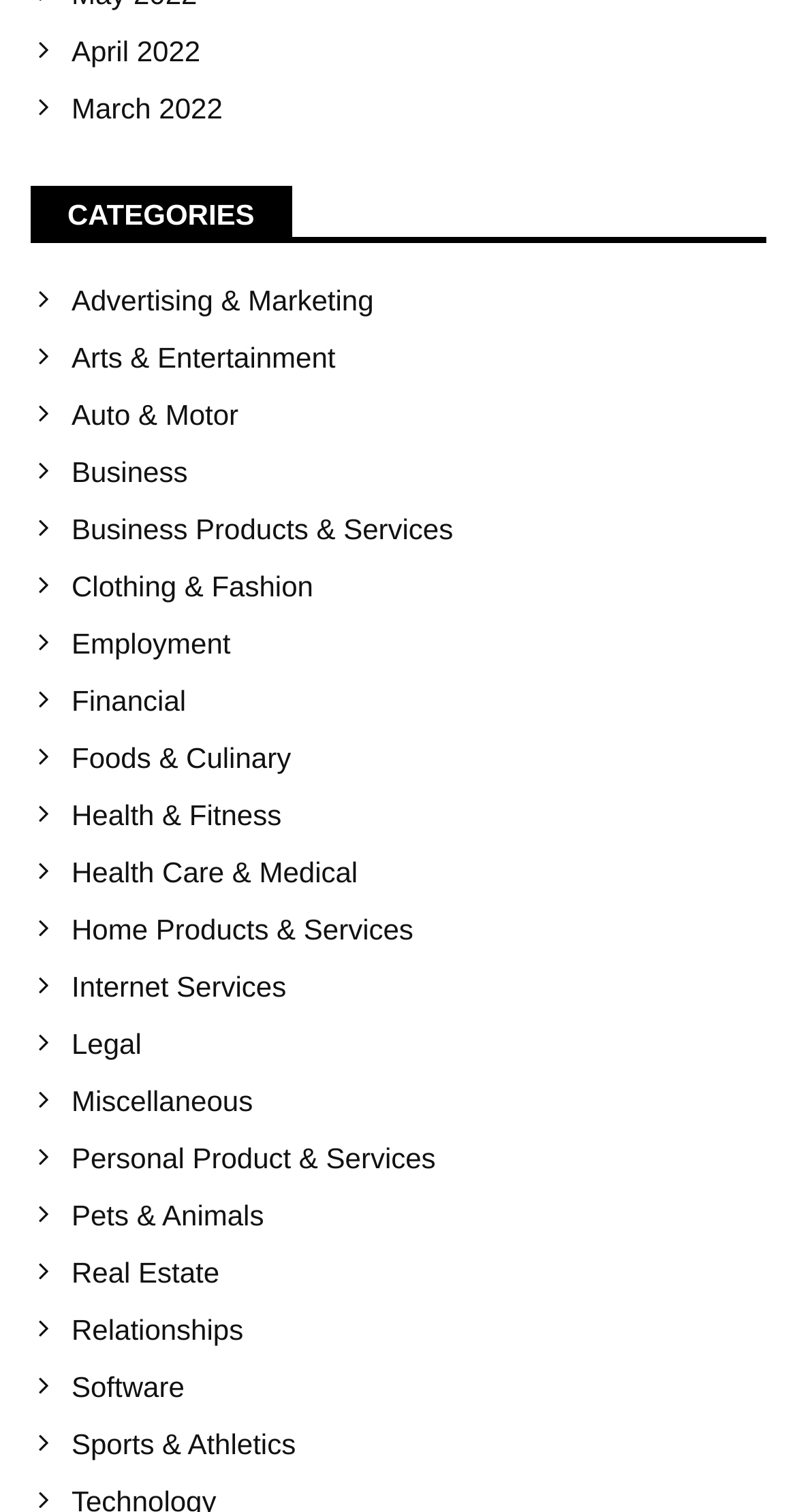Given the content of the image, can you provide a detailed answer to the question?
How many links are listed under the categories section?

By counting the number of links listed under the categories section, we can see that there are 20 links, each with an icon and text description, ranging from Advertising & Marketing to Sports & Athletics.